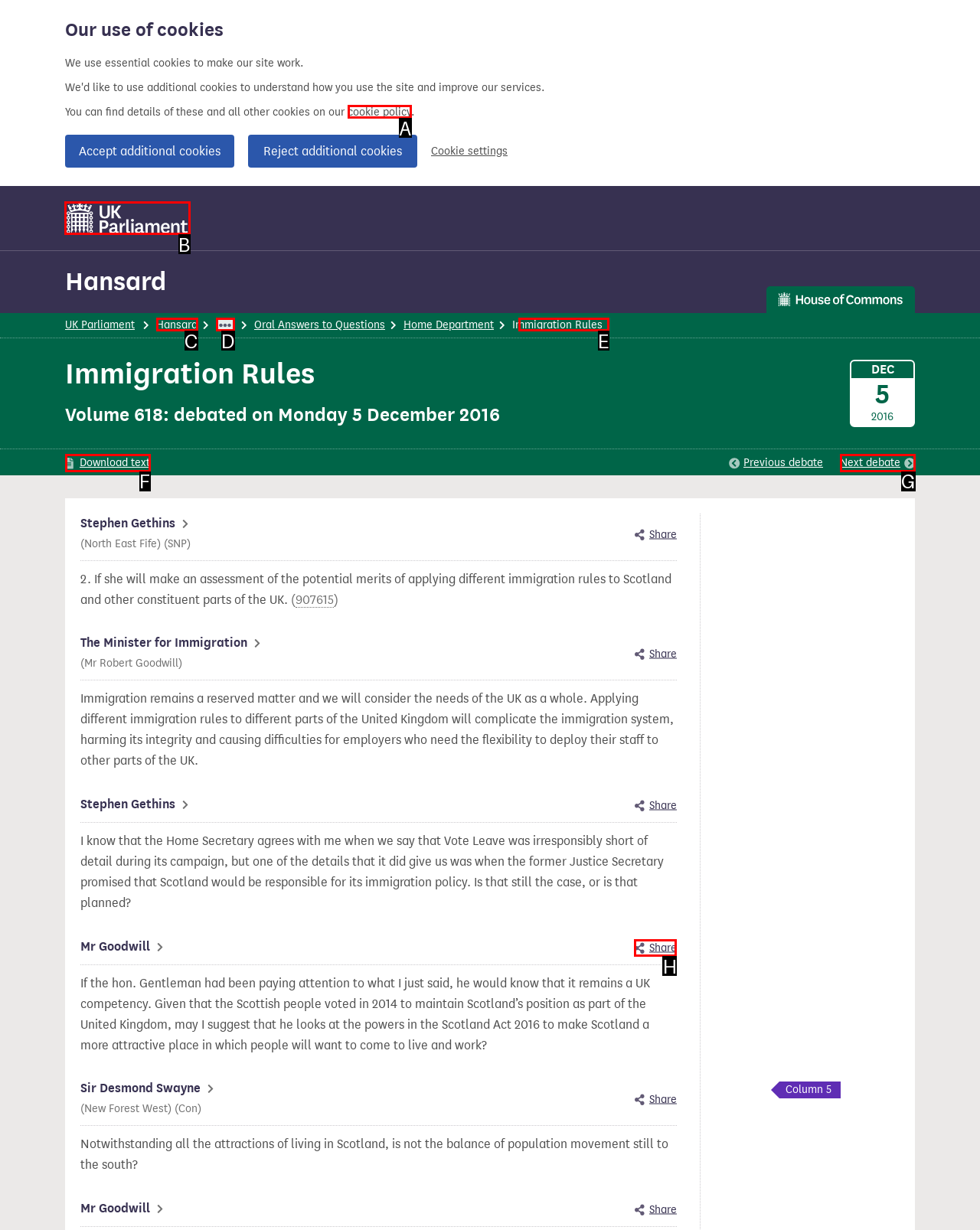Identify which HTML element to click to fulfill the following task: Go to UK Parliament. Provide your response using the letter of the correct choice.

B